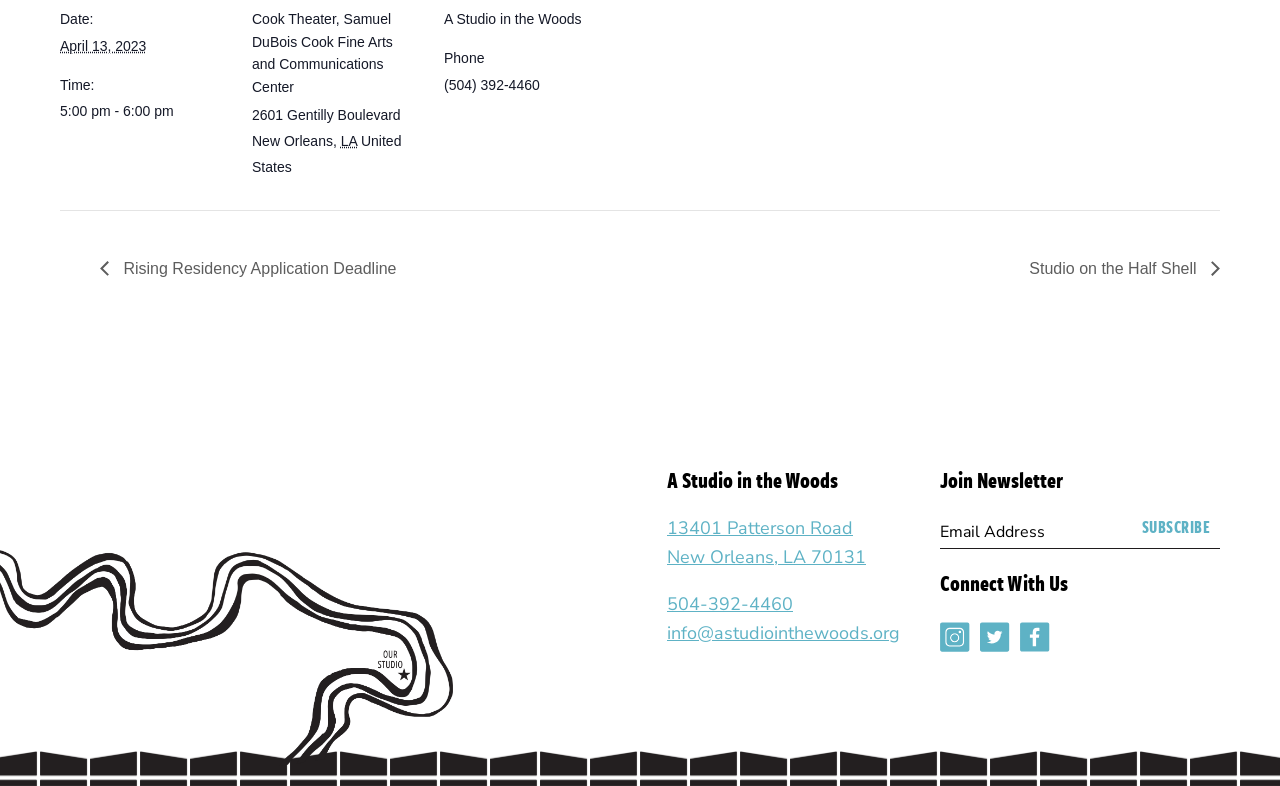Predict the bounding box of the UI element that fits this description: "« Rising Residency Application Deadline".

[0.078, 0.331, 0.318, 0.352]